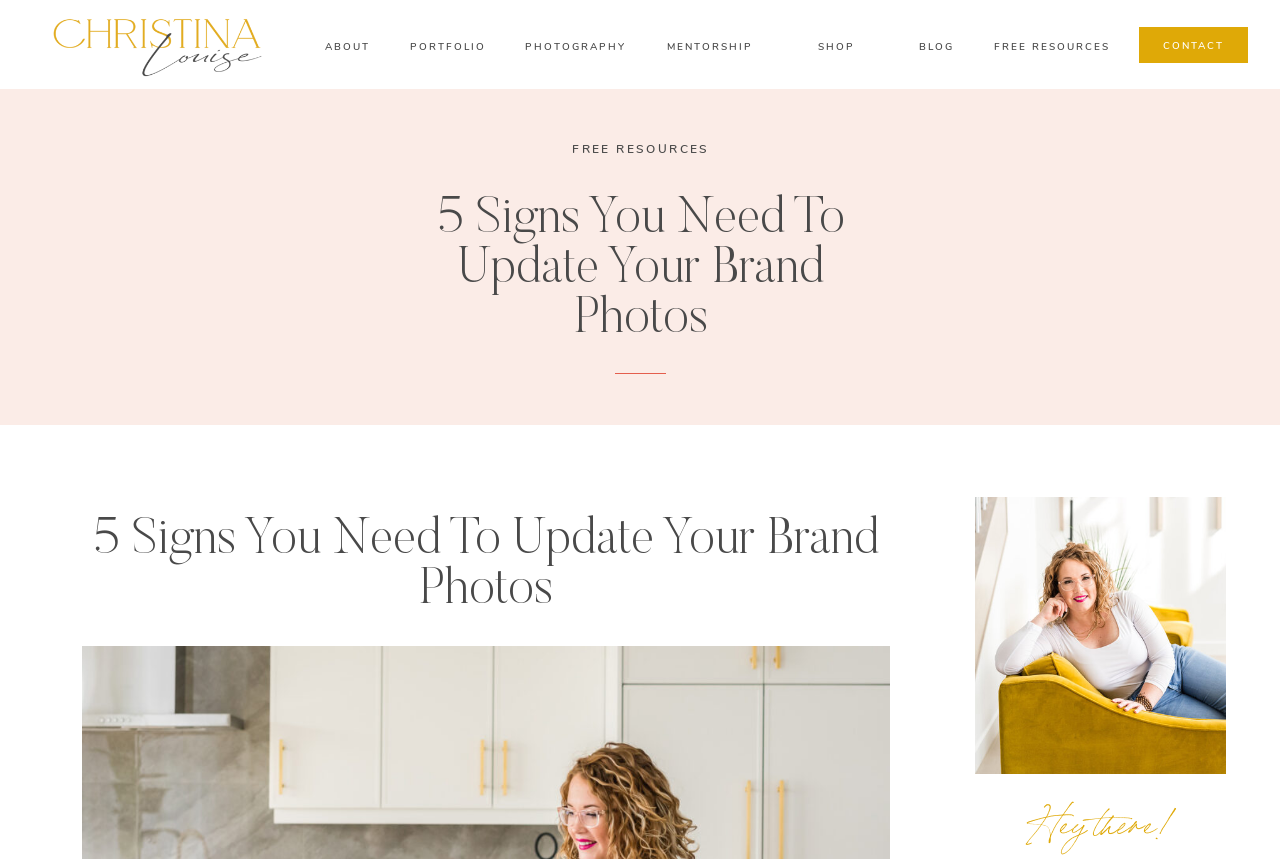What is the text above the main heading?
Can you provide a detailed and comprehensive answer to the question?

The text above the main heading is 'Hey there!' because it is the StaticText element with the text 'Hey there!' located above the main heading '5 Signs You Need To Update Your Brand Photos'.